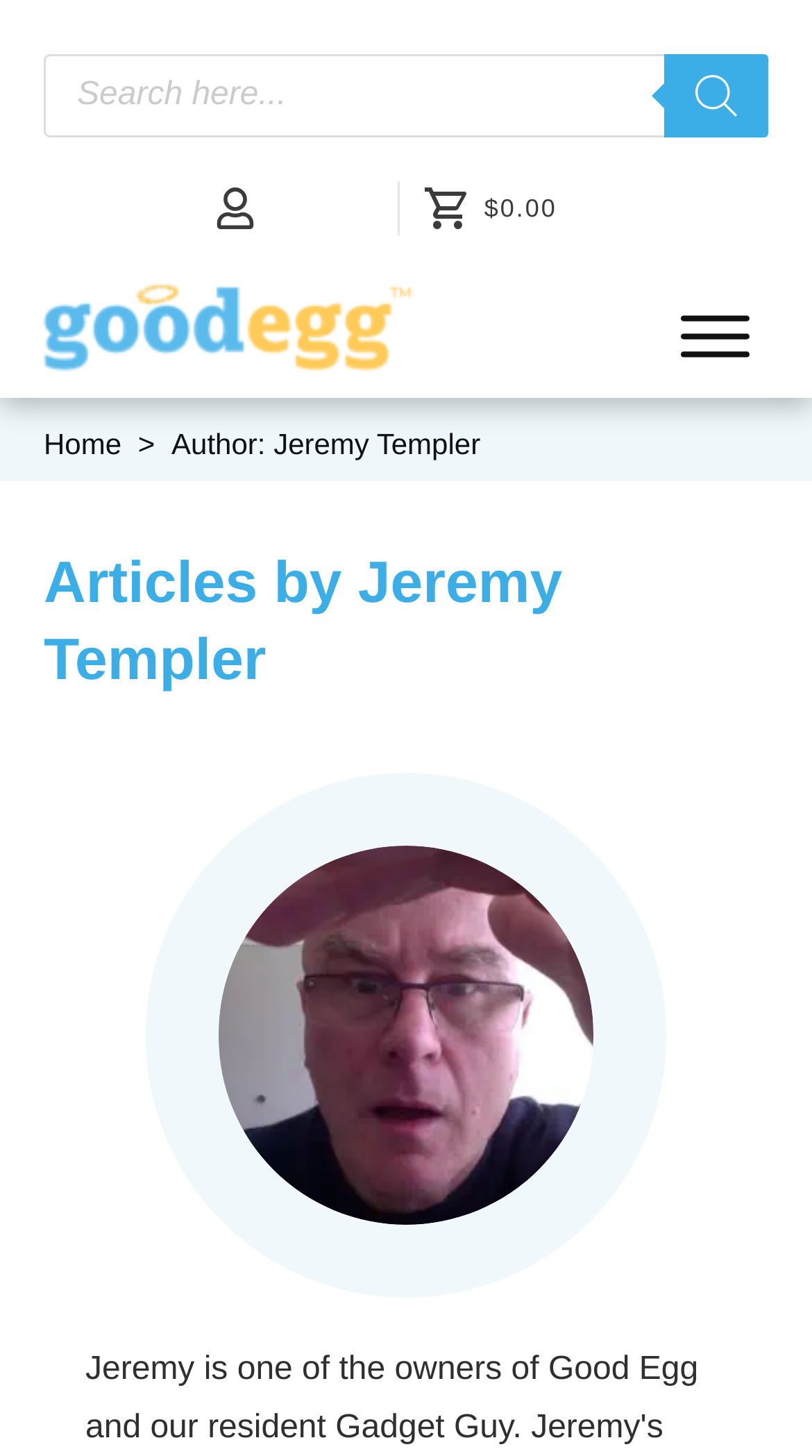Create an elaborate caption for the webpage.

The webpage is about Jeremy Templer, one of the owners of Good Egg and a self-proclaimed "Gadget Guy". At the top of the page, there is a search bar with a "Products search" label and a "Search" button accompanied by a small image. The search bar spans almost the entire width of the page.

Below the search bar, there is a logo of Good Egg NZ office supplies, which is an image linked to the company's homepage. To the right of the logo, there is a small image and a text displaying a price of $0.00.

On the top-right corner of the page, there are two small images and a link. Below these elements, there is a navigation menu with a "Home" link and a ">" symbol. Next to the navigation menu, there is a text stating "Author: Jeremy Templer".

The main content of the page is headed by a title "Articles by Jeremy Templer", which spans the entire width of the page. The title is followed by the articles written by Jeremy Templer, but the content of these articles is not provided in the accessibility tree.